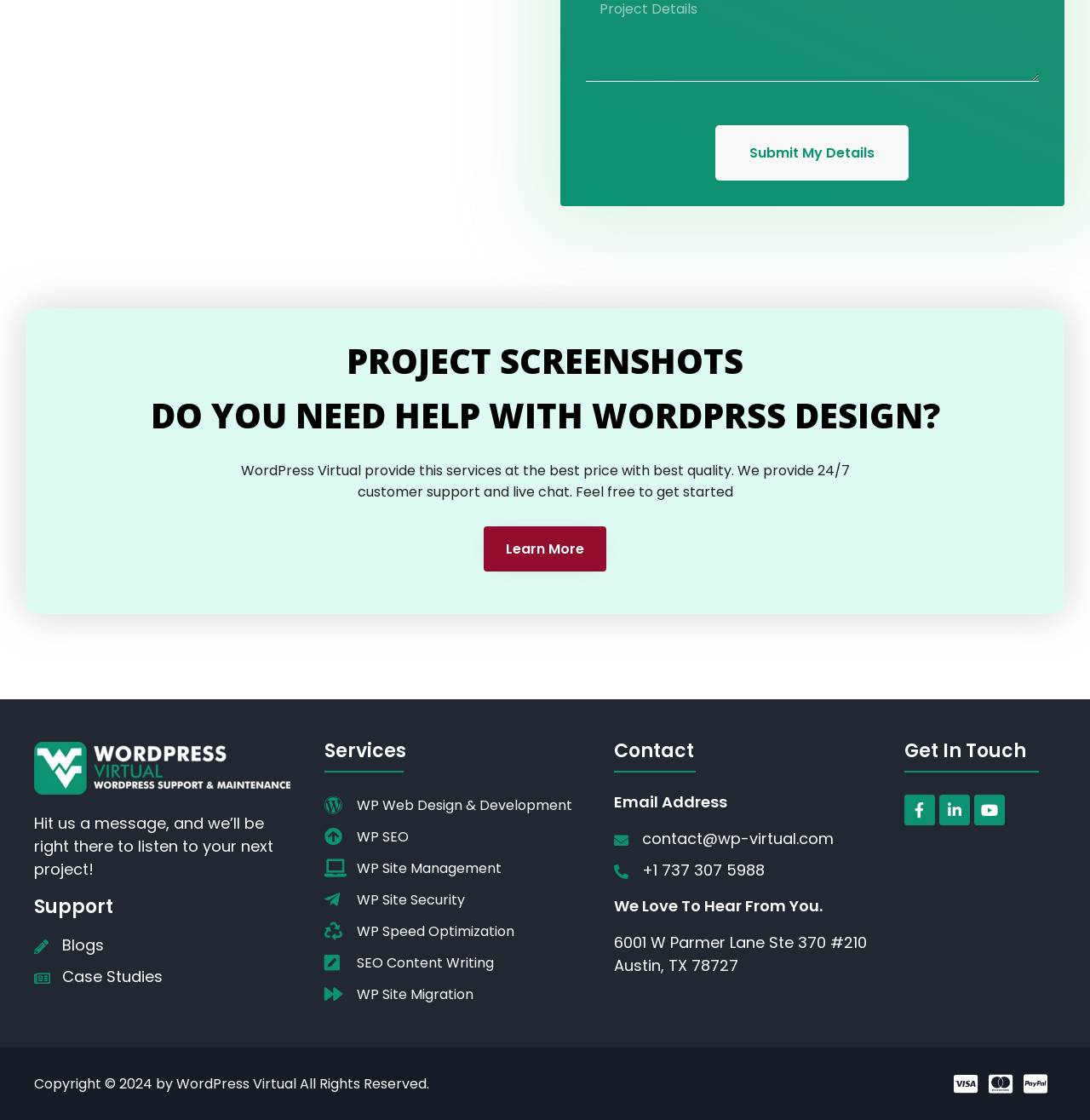Provide the bounding box coordinates for the area that should be clicked to complete the instruction: "Visit the 'Blogs' page".

[0.031, 0.834, 0.266, 0.854]